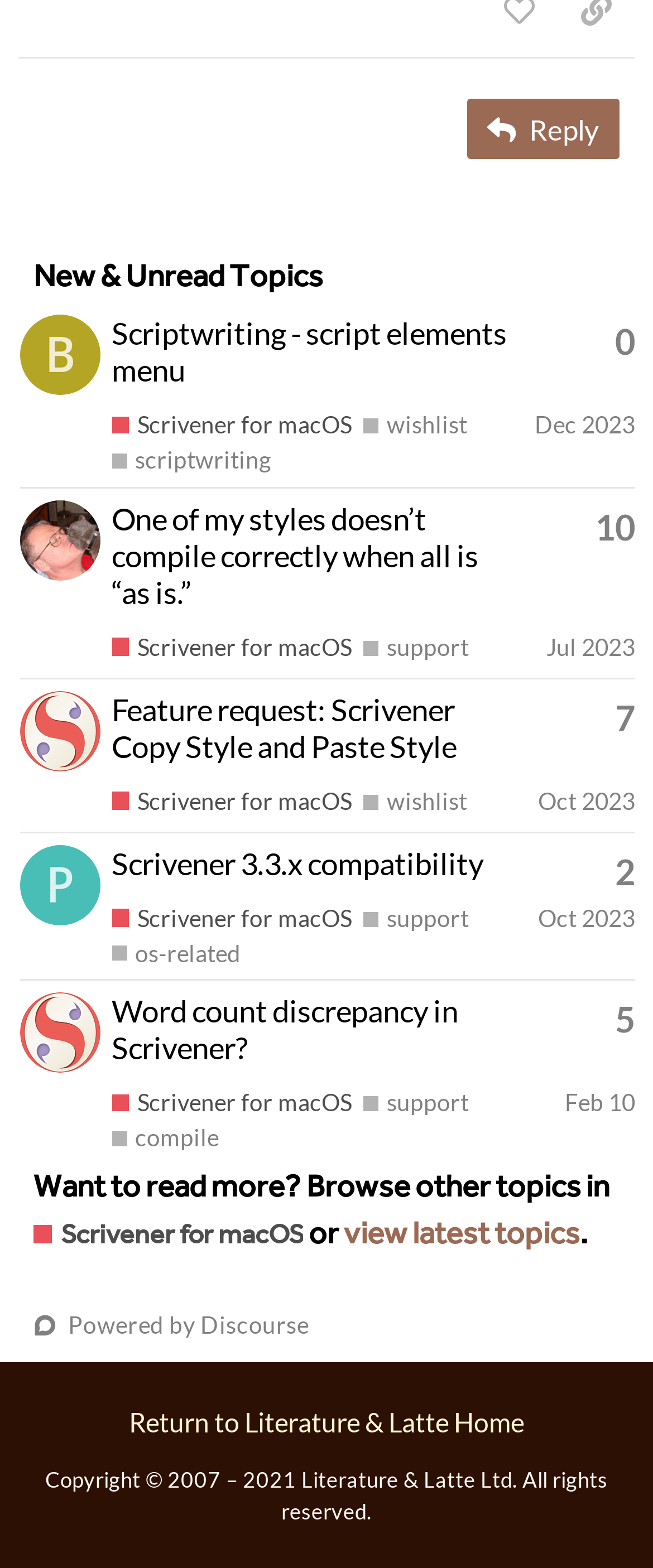Locate the coordinates of the bounding box for the clickable region that fulfills this instruction: "View a topic".

[0.029, 0.201, 0.973, 0.311]